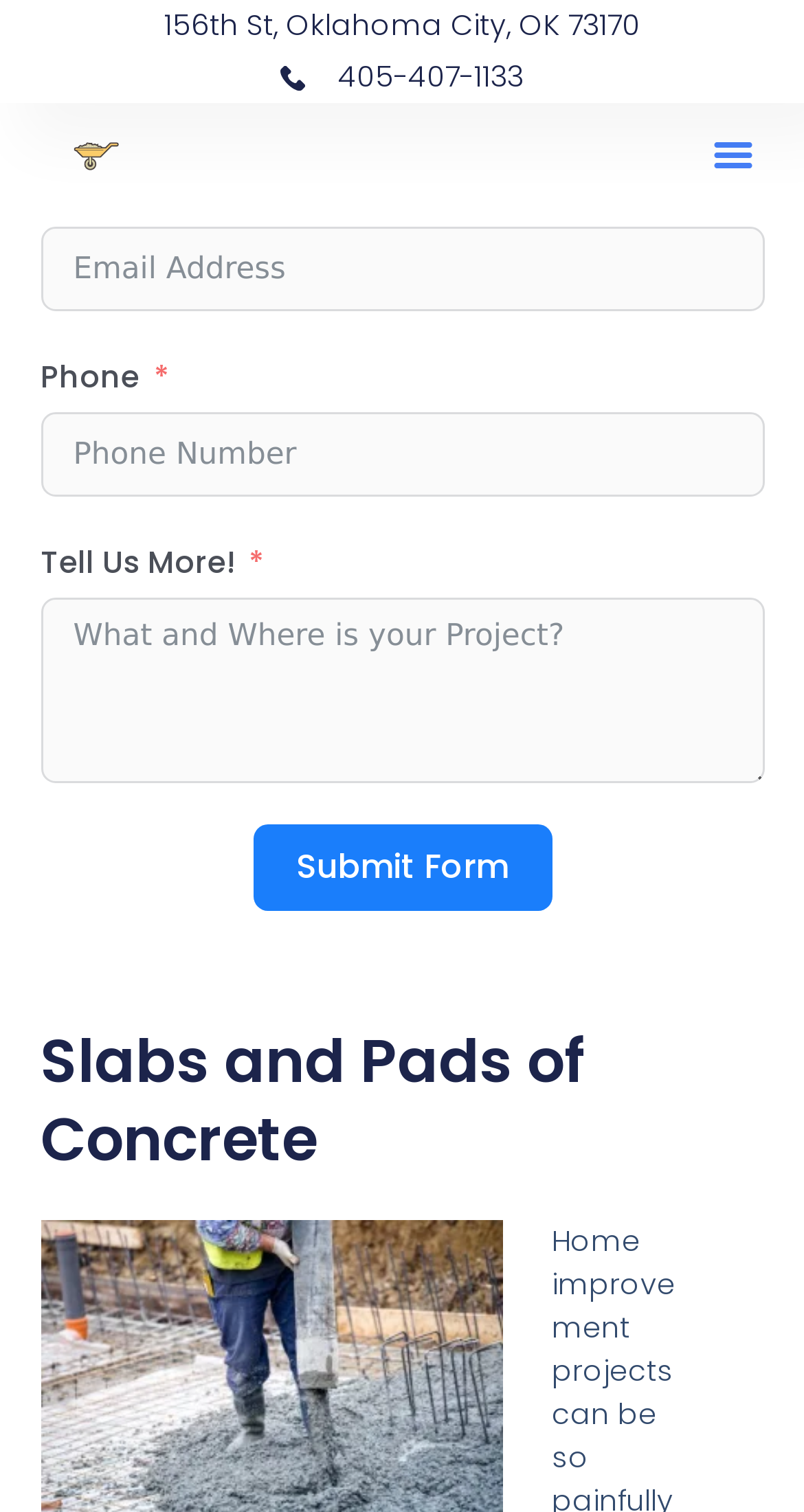Please provide a short answer using a single word or phrase for the question:
How many text boxes are in the form?

4